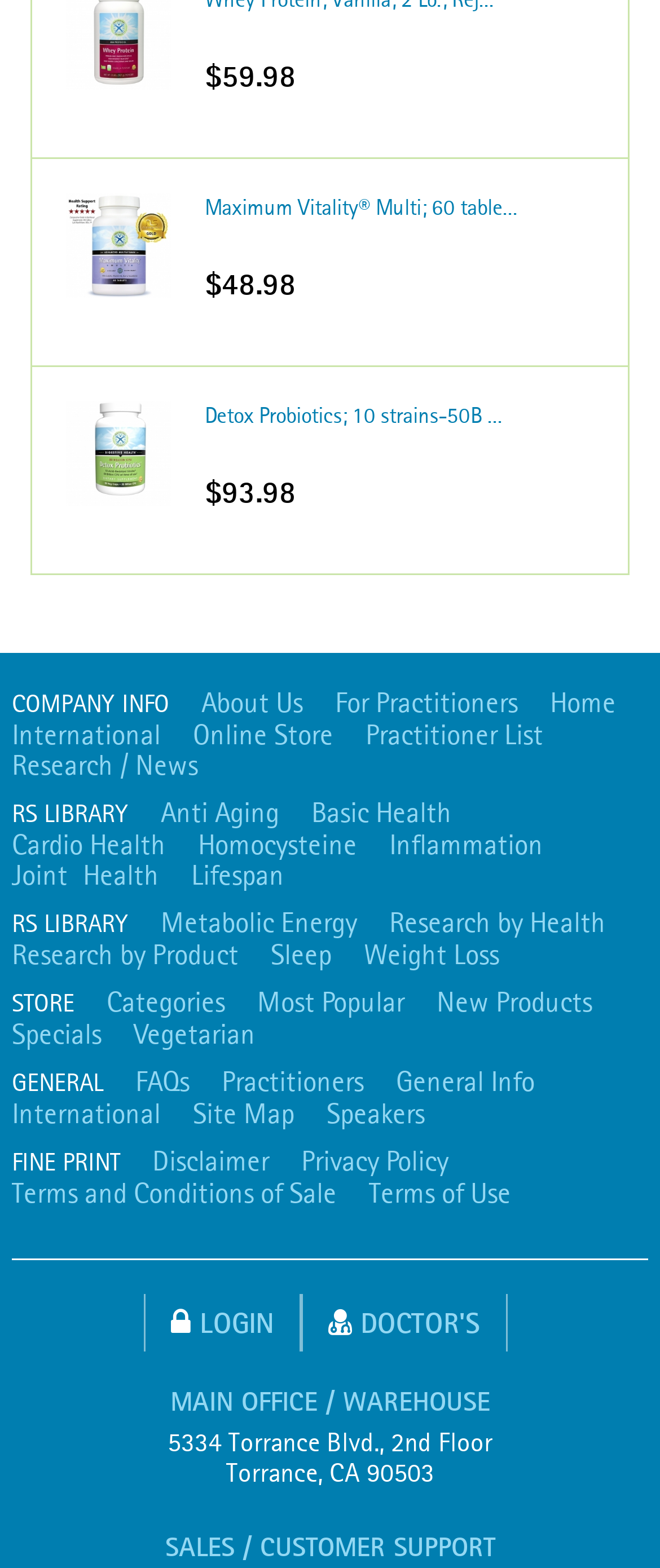Based on the element description, predict the bounding box coordinates (top-left x, top-left y, bottom-right x, bottom-right y) for the UI element in the screenshot: Terms and Conditions of Sale

[0.018, 0.751, 0.51, 0.77]